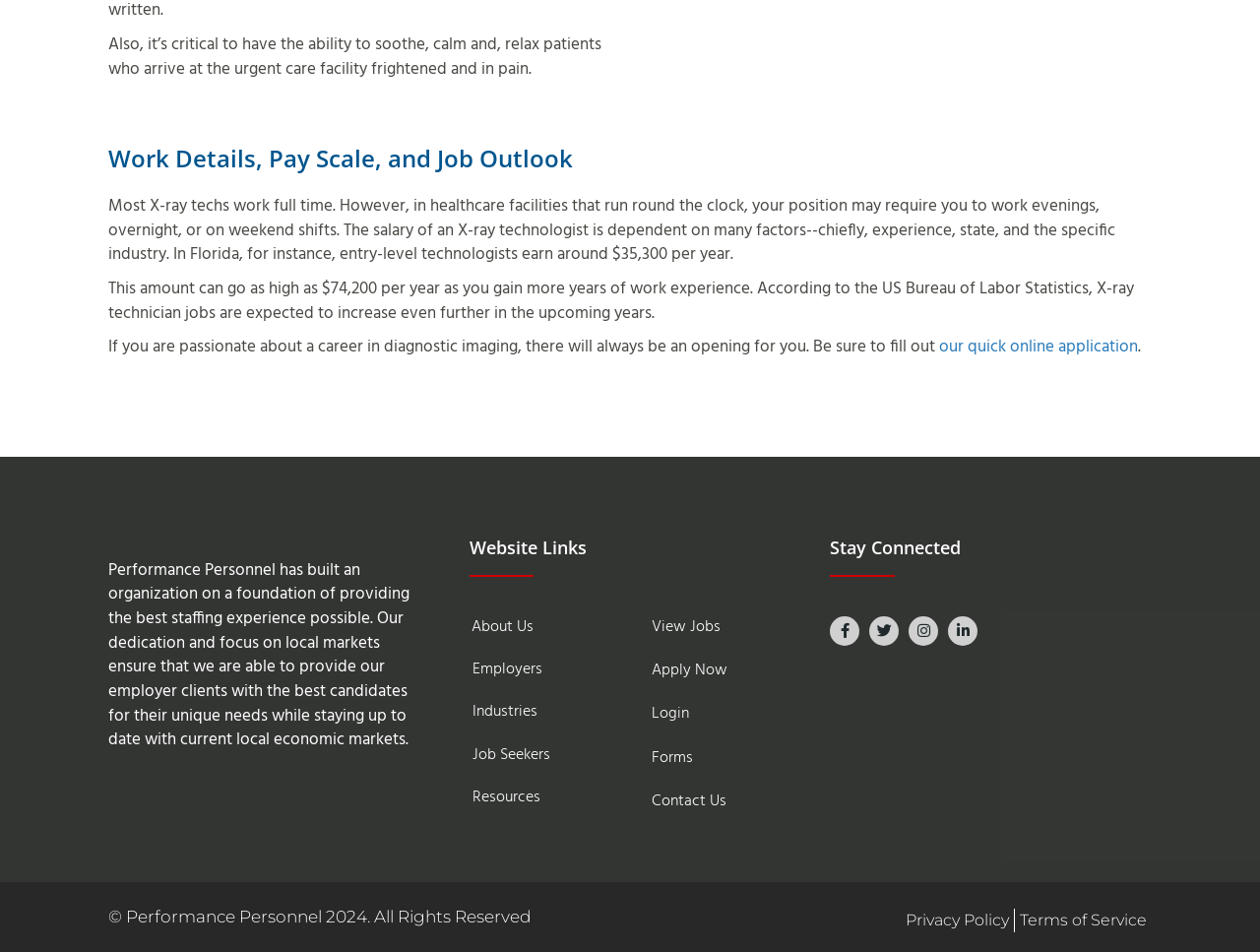Based on the image, give a detailed response to the question: How many social media links are there on the webpage?

The webpage has links to four social media platforms: Facebook, Twitter, Instagram, and LinkedIn, all of which are located in the 'Stay Connected' section.